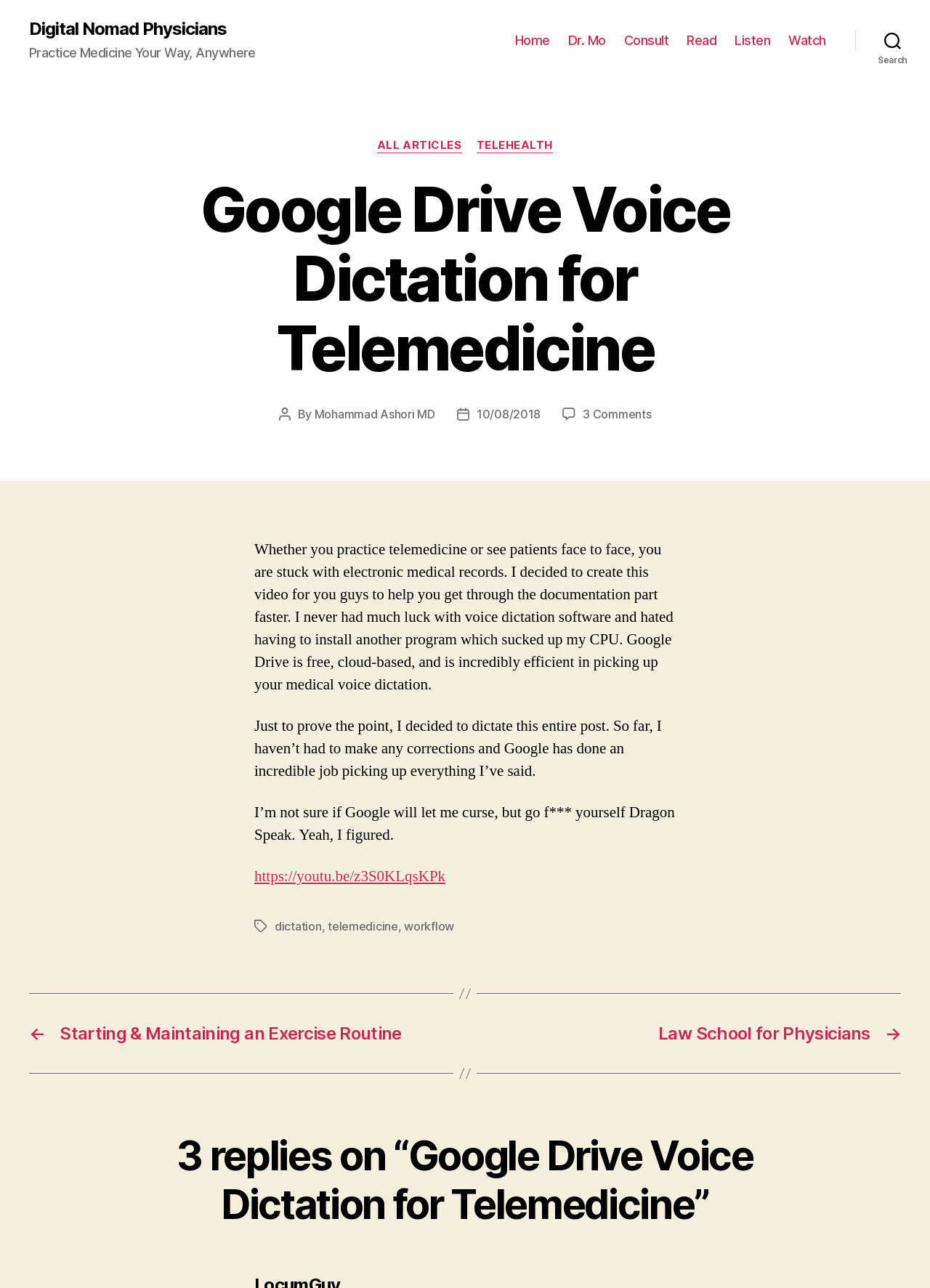Write a detailed summary of the webpage, including text, images, and layout.

The webpage is about using Google Drive for voice dictation in telemedicine, with a focus on increasing productivity and efficiency. At the top left, there is a link to "Digital Nomad Physicians" and a static text "Practice Medicine Your Way, Anywhere". 

Below this, there is a horizontal navigation bar with links to "Home", "Dr. Mo", "Consult", "Read", "Listen", and "Watch". On the top right, there is a search button.

The main content of the page is a blog post titled "Google Drive Voice Dictation for Telemedicine". The post is divided into sections, with headings and paragraphs of text. The author introduces the idea of using Google Drive for voice dictation, citing its efficiency and cloud-based nature. The post also includes a personal anecdote about the author's experience with voice dictation software.

There are several links and buttons throughout the post, including a link to a YouTube video and tags such as "dictation", "telemedicine", and "workflow". At the bottom of the post, there is a section for comments, with a heading "3 replies on “Google Drive Voice Dictation for Telemedicine”".

On the right side of the page, there is a sidebar with links to other posts, including "Starting & Maintaining an Exercise Routine" and "Law School for Physicians".